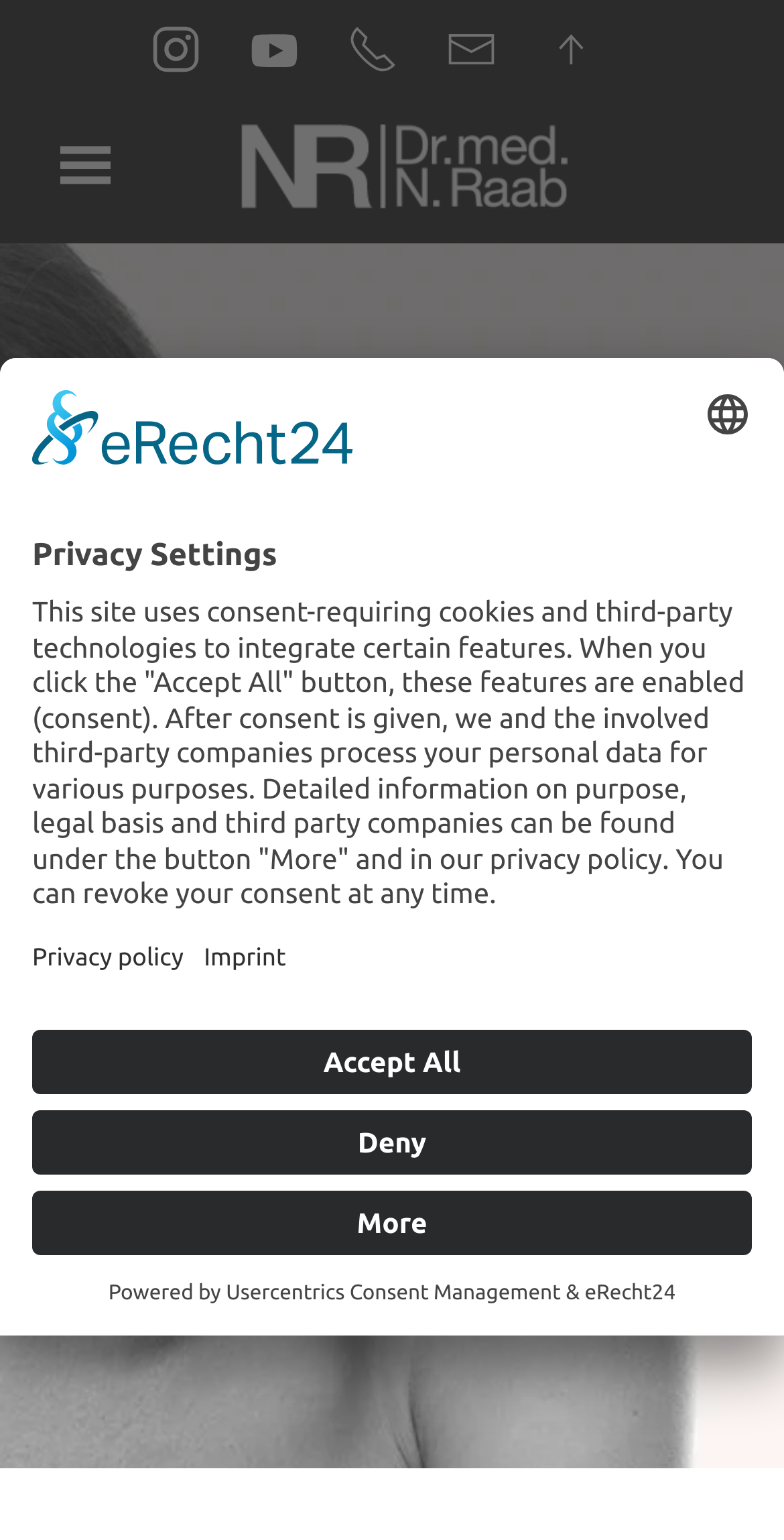What is the name of the company providing the consent management?
Look at the image and respond to the question as thoroughly as possible.

I found the answer by looking at the link element 'Usercentrics Consent Management' at the bottom of the page. This suggests that Usercentrics is the company providing the consent management for this webpage.